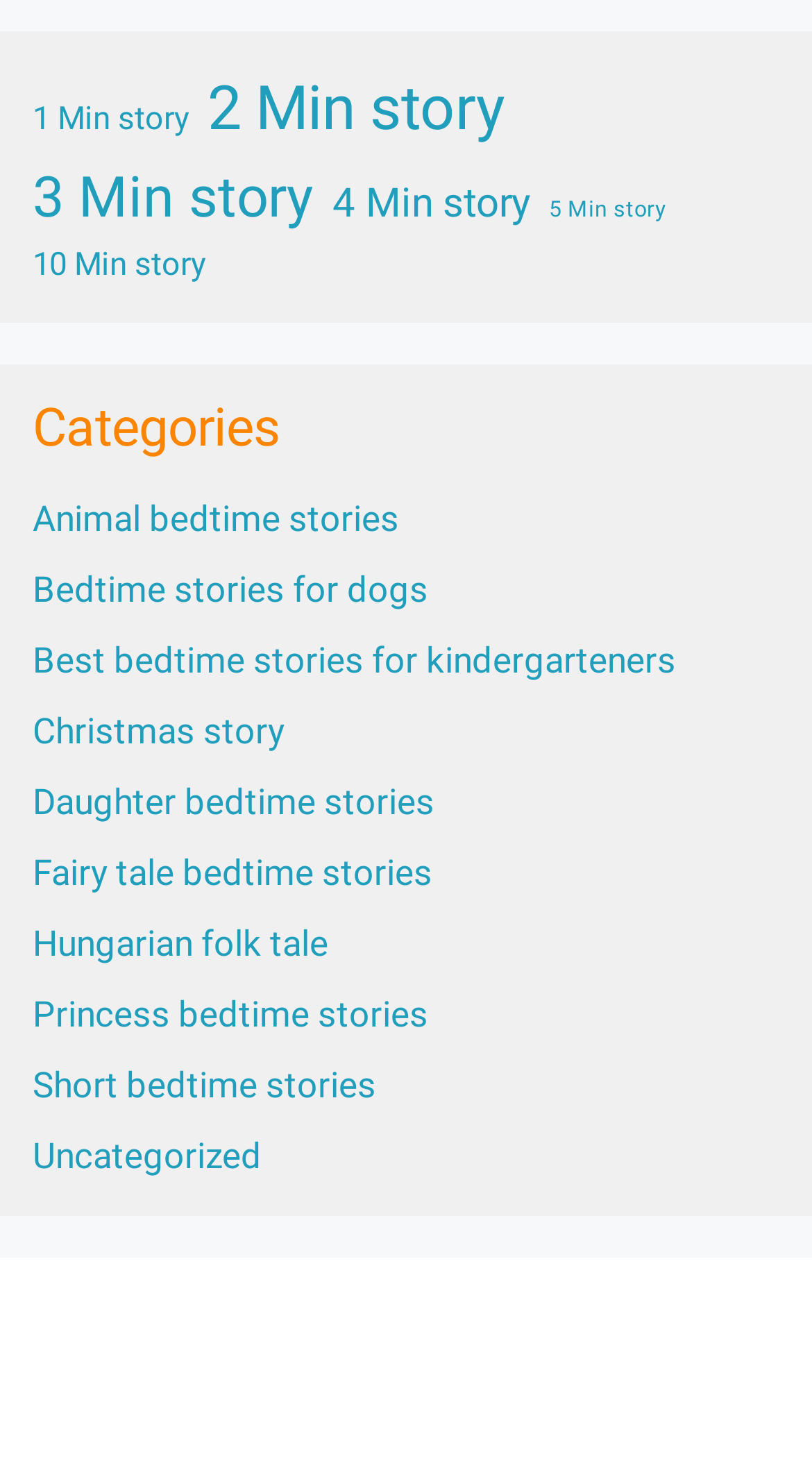Can you specify the bounding box coordinates of the area that needs to be clicked to fulfill the following instruction: "Select 1 minute story"?

[0.04, 0.065, 0.232, 0.097]